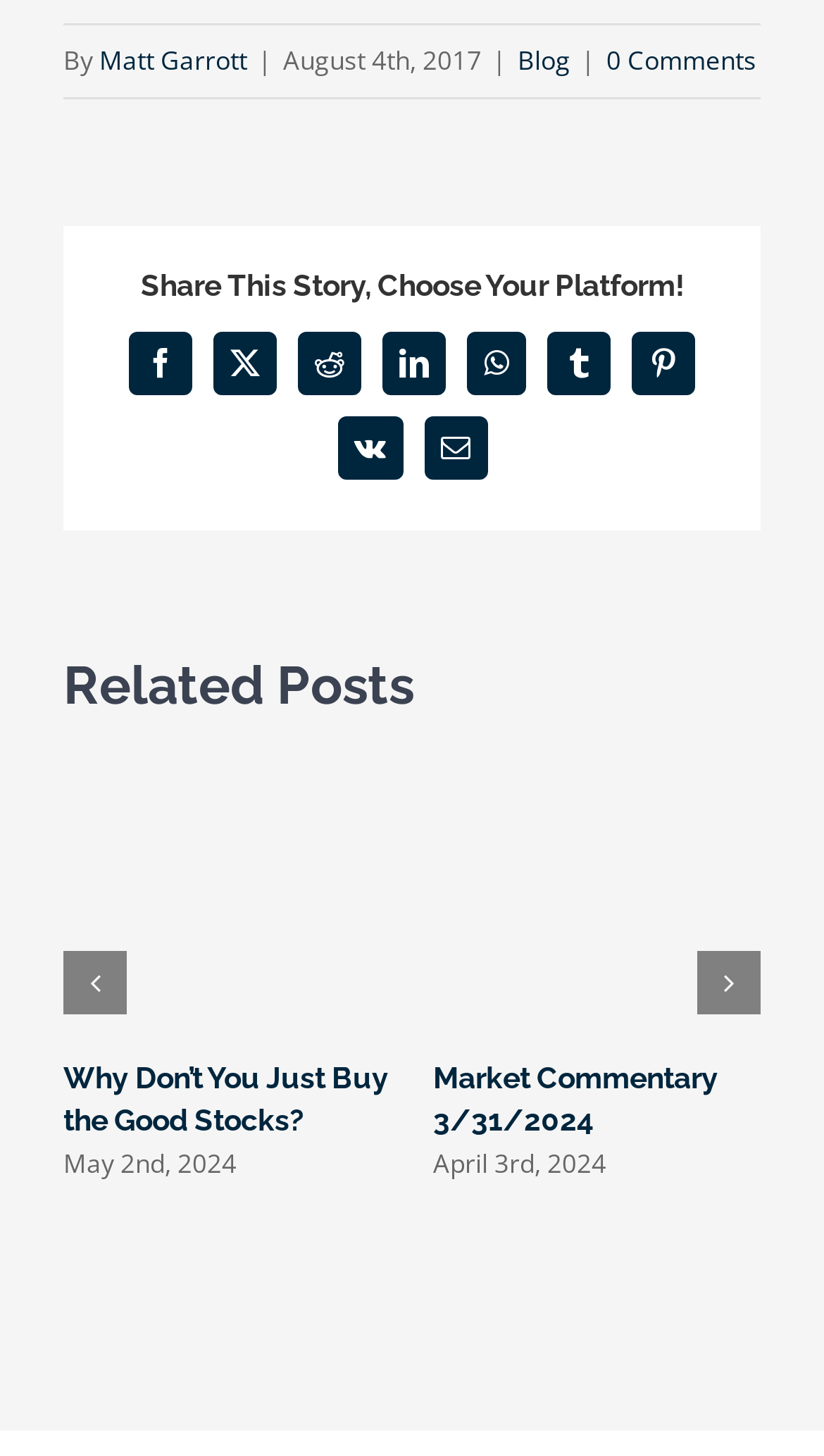Please determine the bounding box coordinates of the element to click in order to execute the following instruction: "Share this story on LinkedIn". The coordinates should be four float numbers between 0 and 1, specified as [left, top, right, bottom].

[0.464, 0.228, 0.541, 0.272]